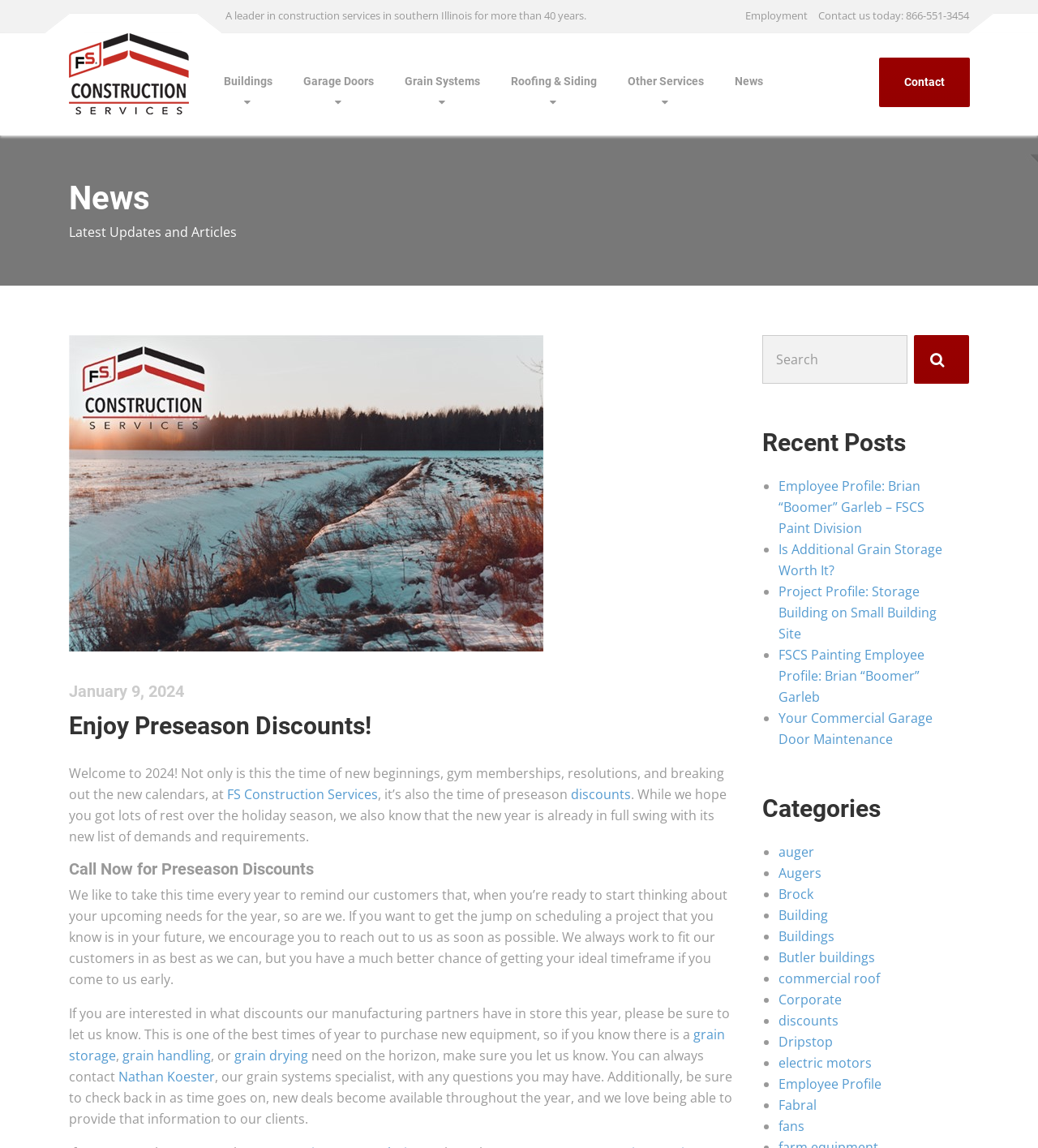Please specify the bounding box coordinates of the clickable section necessary to execute the following command: "Read the 'News' article".

[0.693, 0.029, 0.75, 0.113]